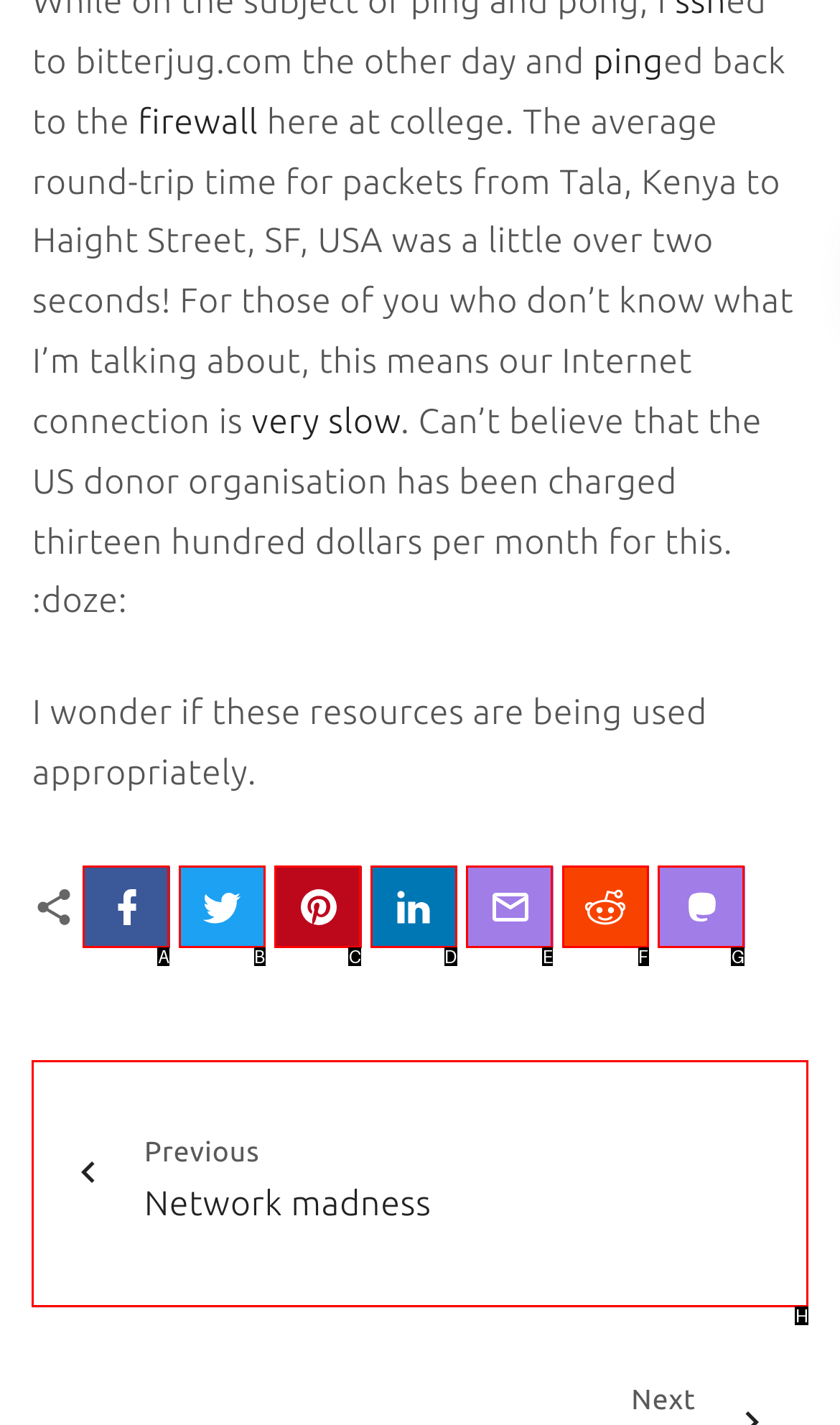Which HTML element should be clicked to fulfill the following task: view Previous Network madness?
Reply with the letter of the appropriate option from the choices given.

H